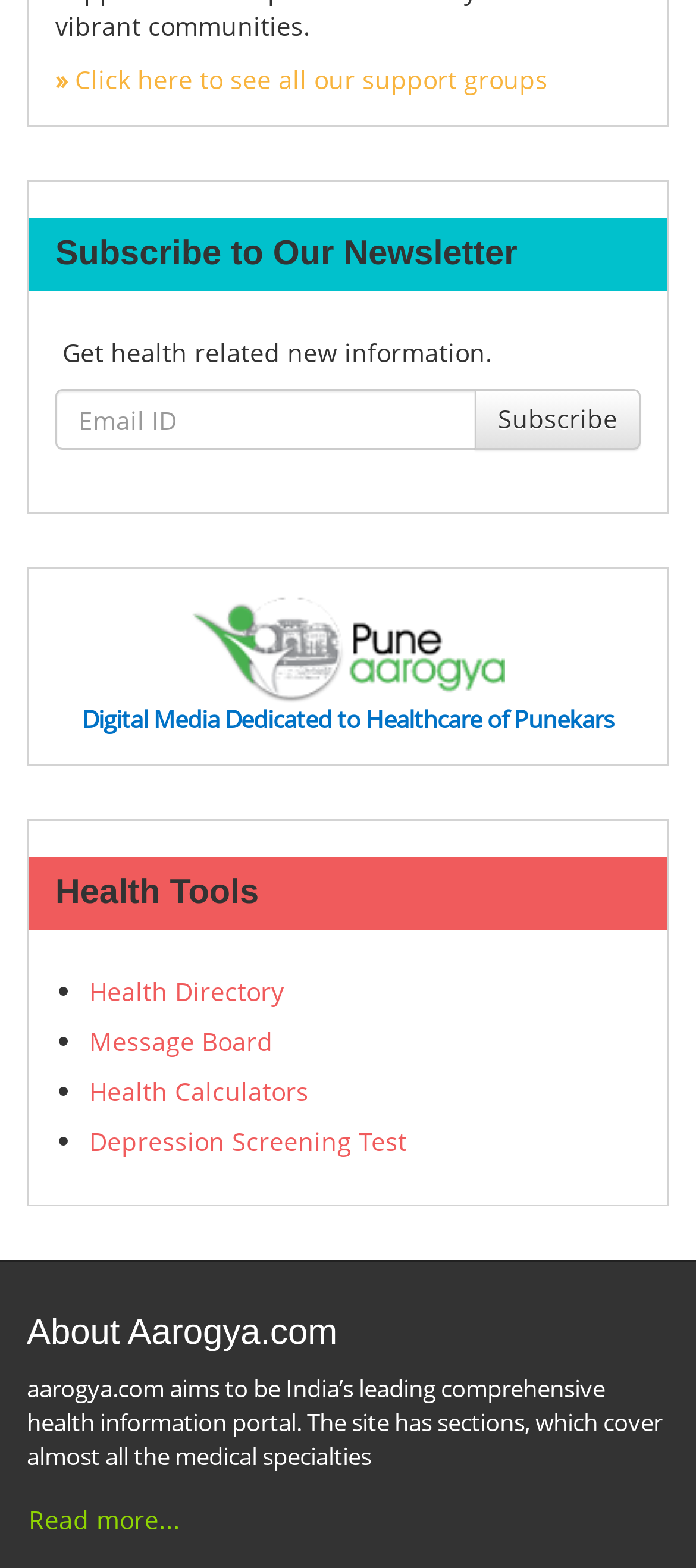Please identify the bounding box coordinates for the region that you need to click to follow this instruction: "Click to see all support groups".

[0.079, 0.04, 0.787, 0.061]